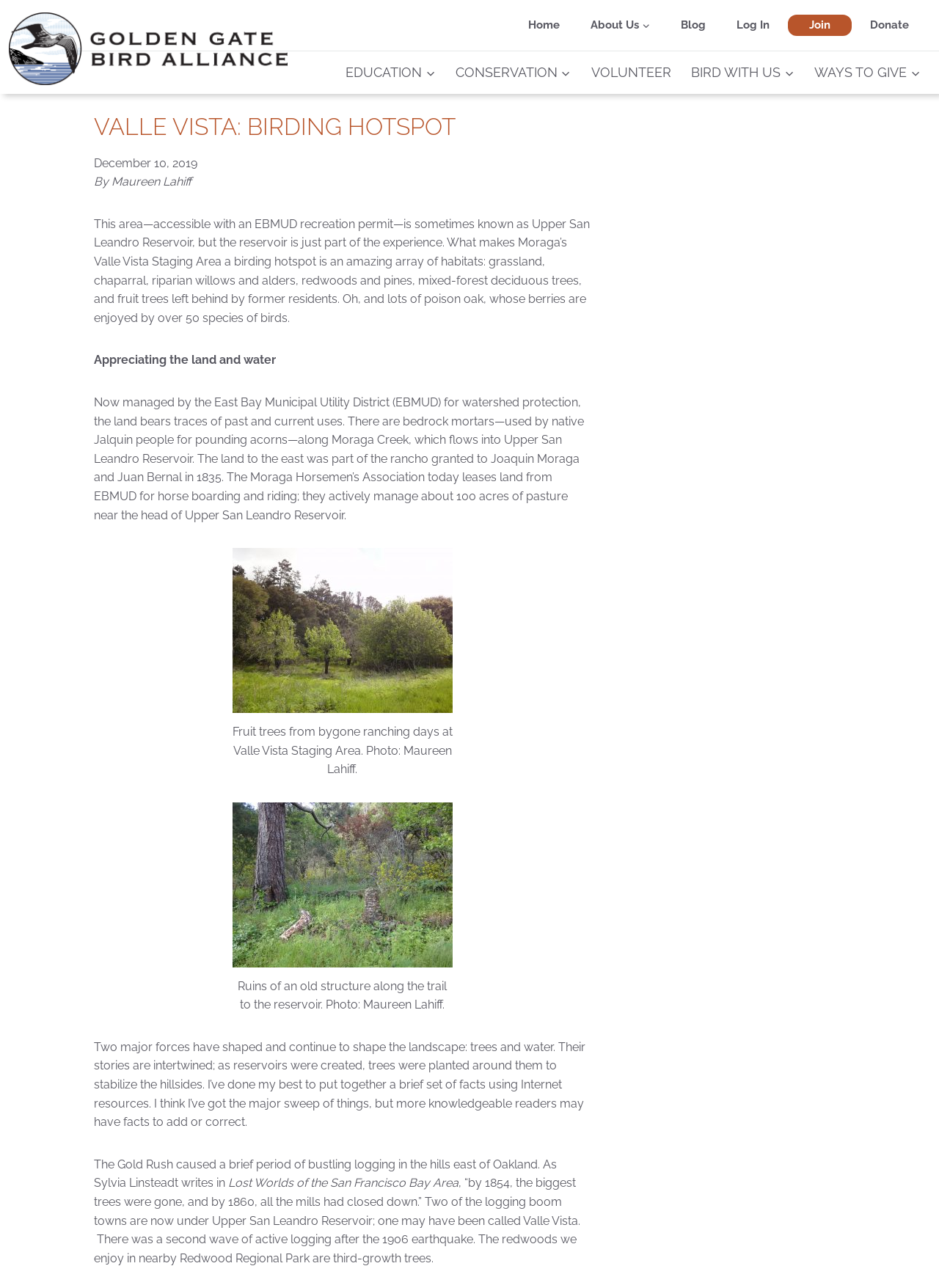What is the name of the birding hotspot?
Using the image, give a concise answer in the form of a single word or short phrase.

Valle Vista